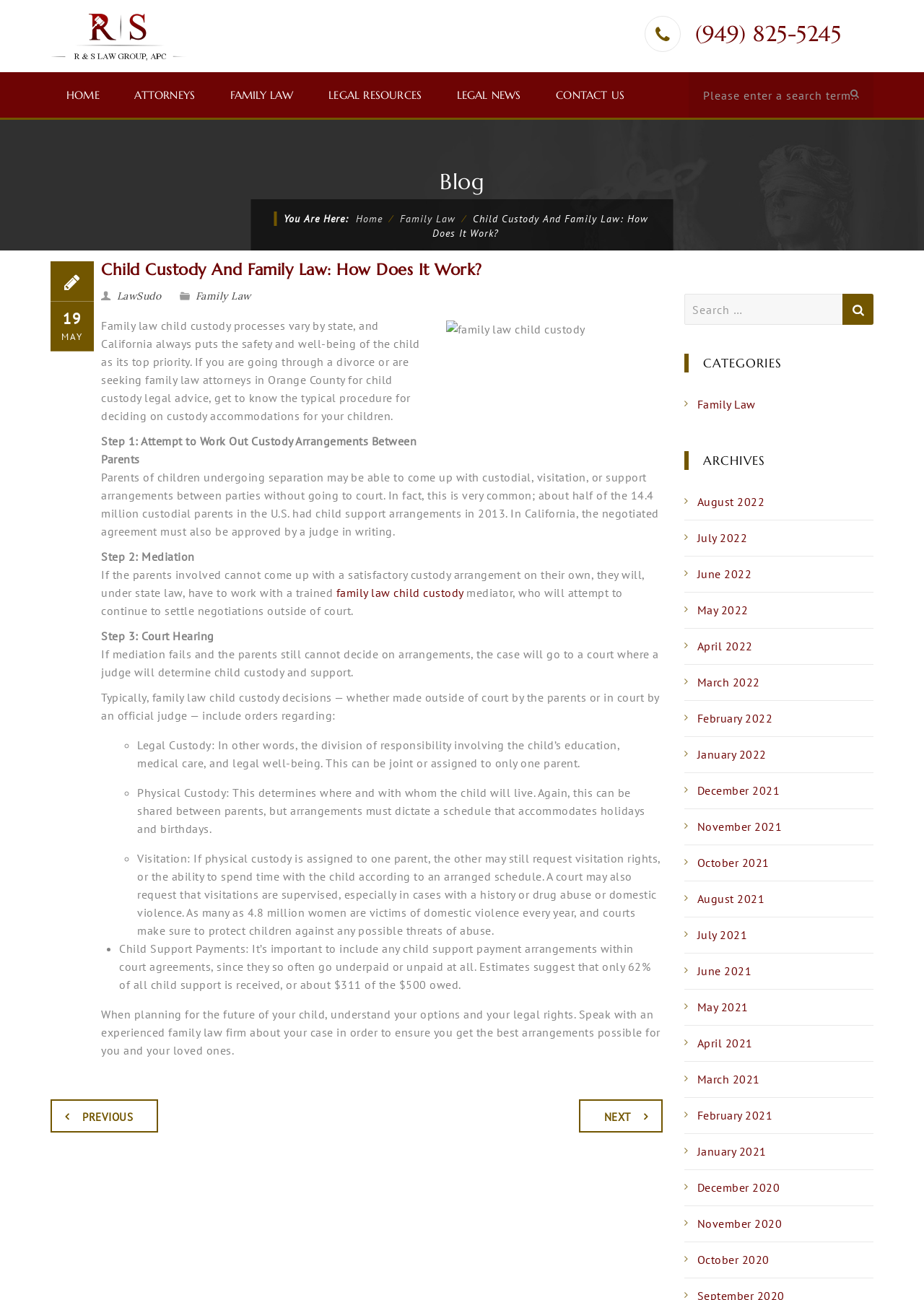Given the element description, predict the bounding box coordinates in the format (top-left x, top-left y, bottom-right x, bottom-right y), using floating point numbers between 0 and 1: HomeR&S Law Group, APC

[0.385, 0.163, 0.414, 0.173]